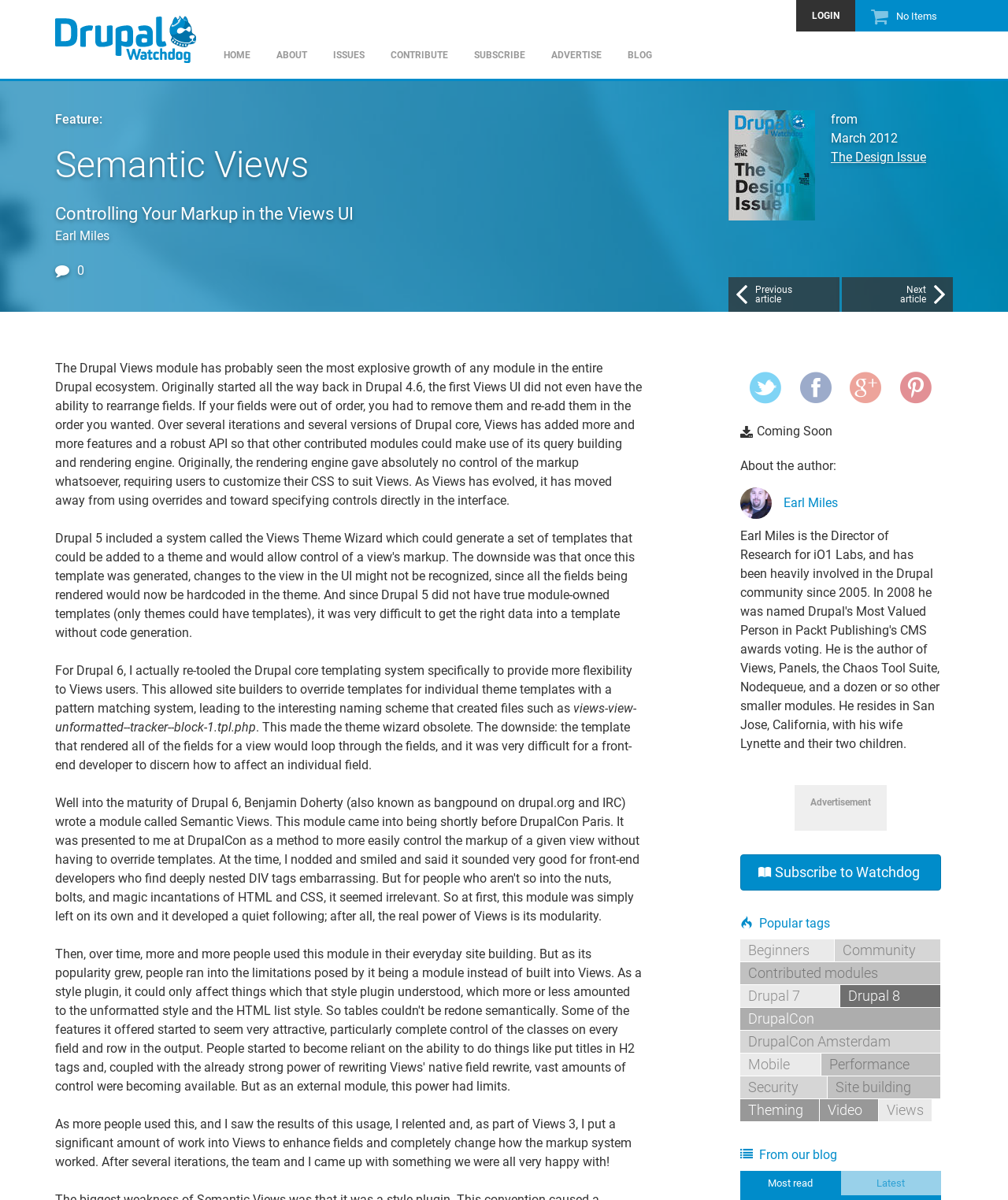Using the provided element description, identify the bounding box coordinates as (top-left x, top-left y, bottom-right x, bottom-right y). Ensure all values are between 0 and 1. Description: Subscribe to Watchdog

[0.734, 0.712, 0.934, 0.742]